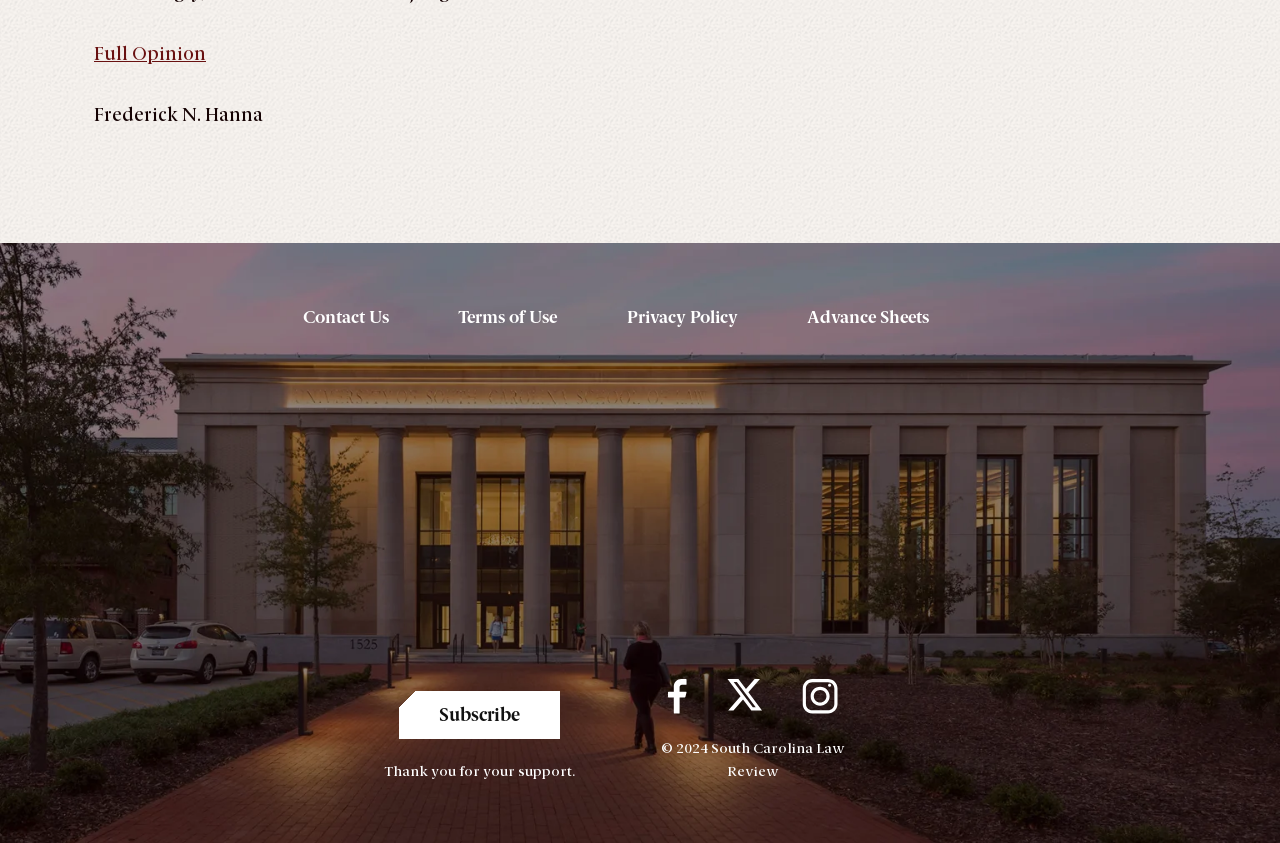Kindly determine the bounding box coordinates of the area that needs to be clicked to fulfill this instruction: "Contact Us".

[0.237, 0.361, 0.304, 0.393]